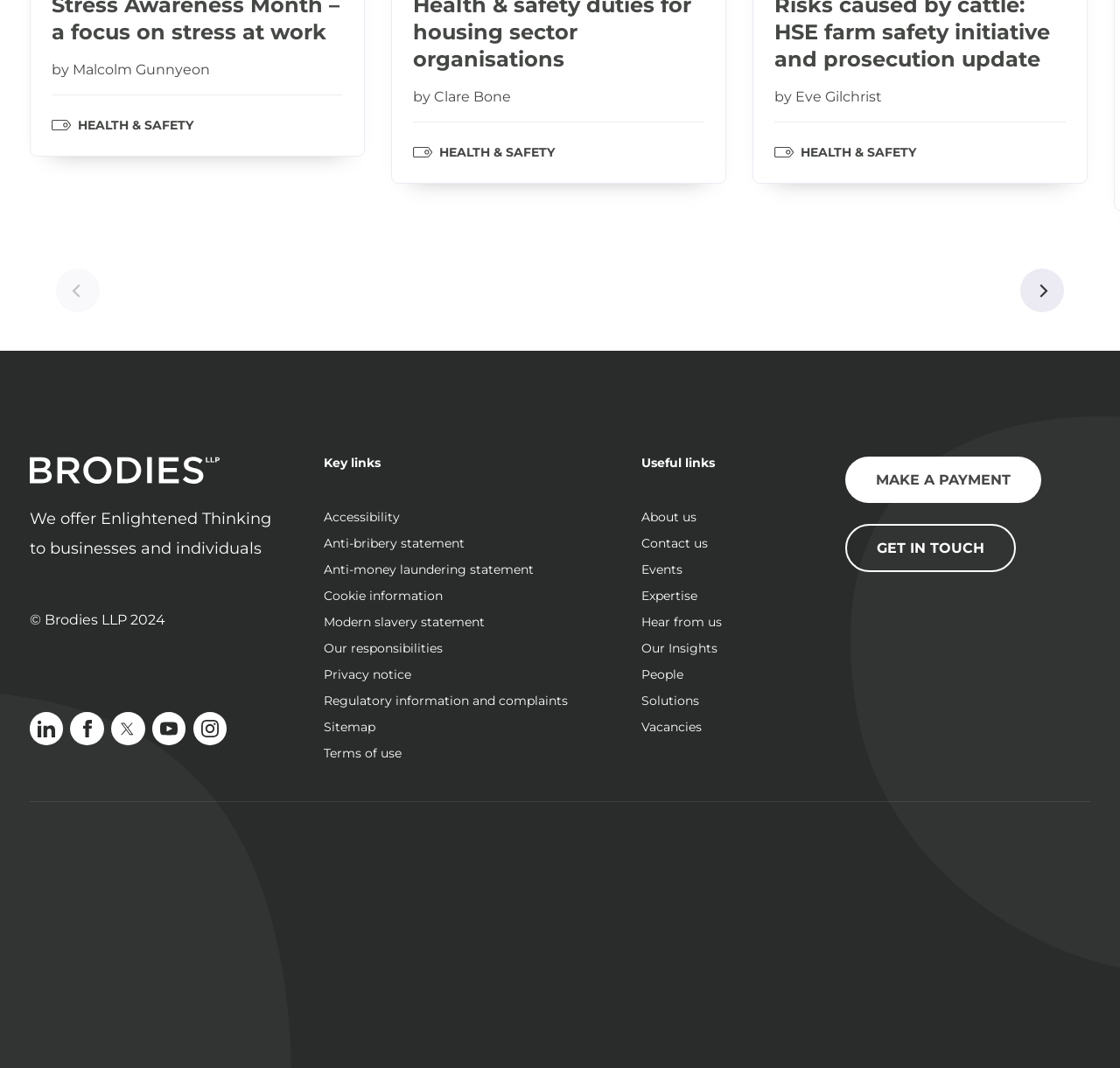How many useful links are there?
Using the information presented in the image, please offer a detailed response to the question.

There are nine useful links located at the bottom of the webpage, which are 'About us', 'Contact us', 'Events', 'Expertise', 'Hear from us', 'Our Insights', 'People', 'Solutions', and 'Vacancies'.